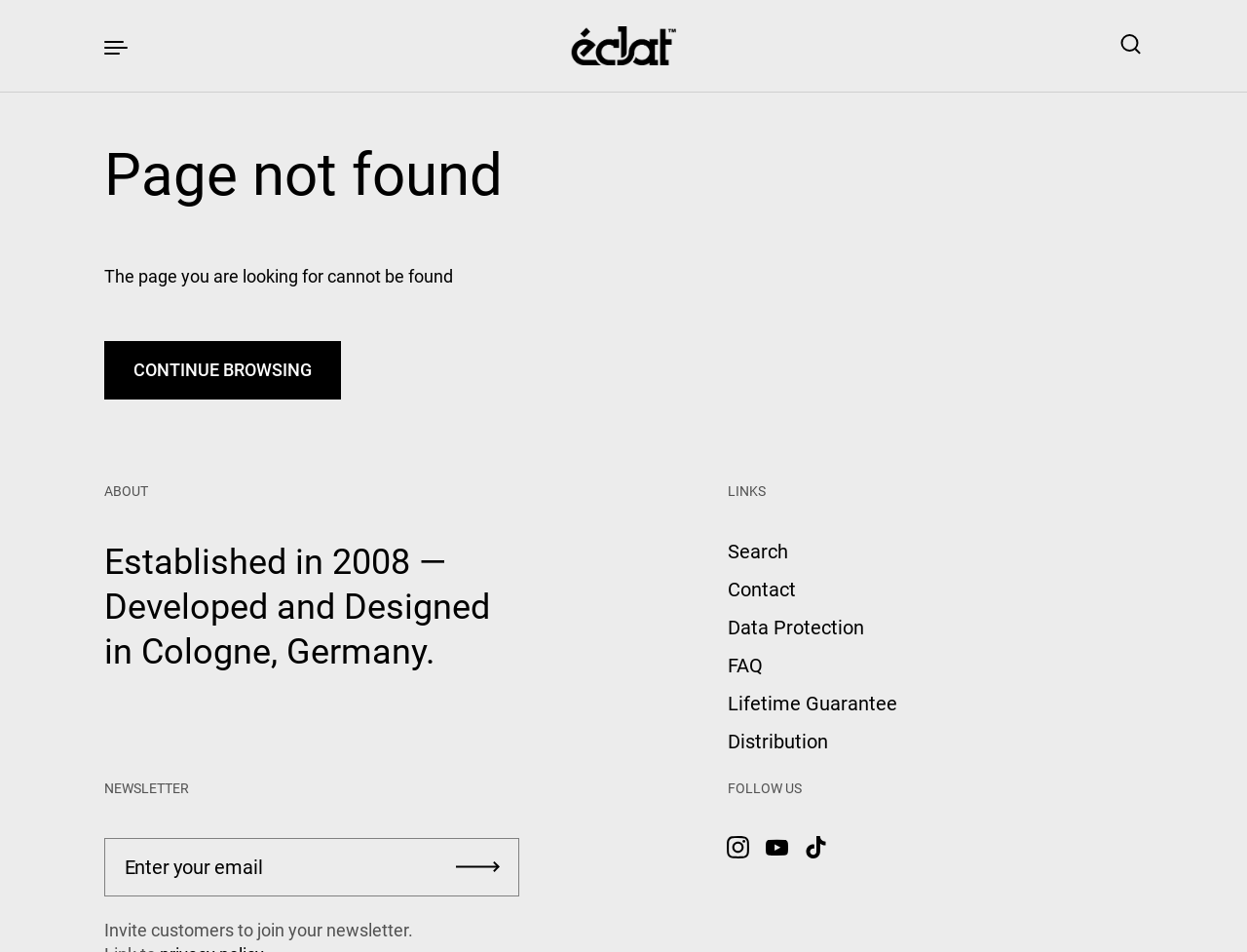Determine the bounding box for the HTML element described here: "title="Eclat BMX"". The coordinates should be given as [left, top, right, bottom] with each number being a float between 0 and 1.

[0.458, 0.028, 0.542, 0.069]